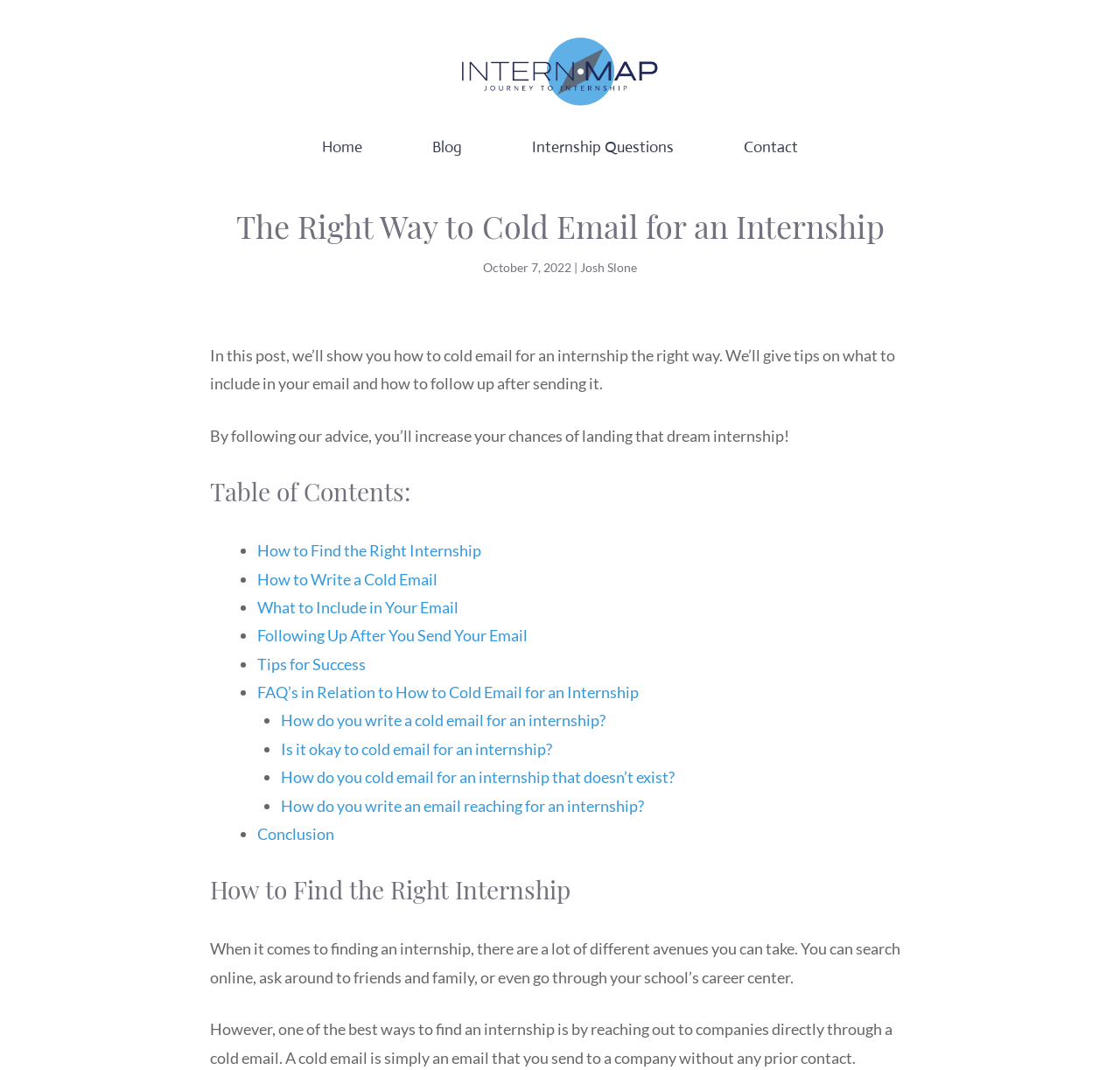What is the title of the webpage?
Refer to the image and respond with a one-word or short-phrase answer.

The Right Way to Cold Email for an Internship